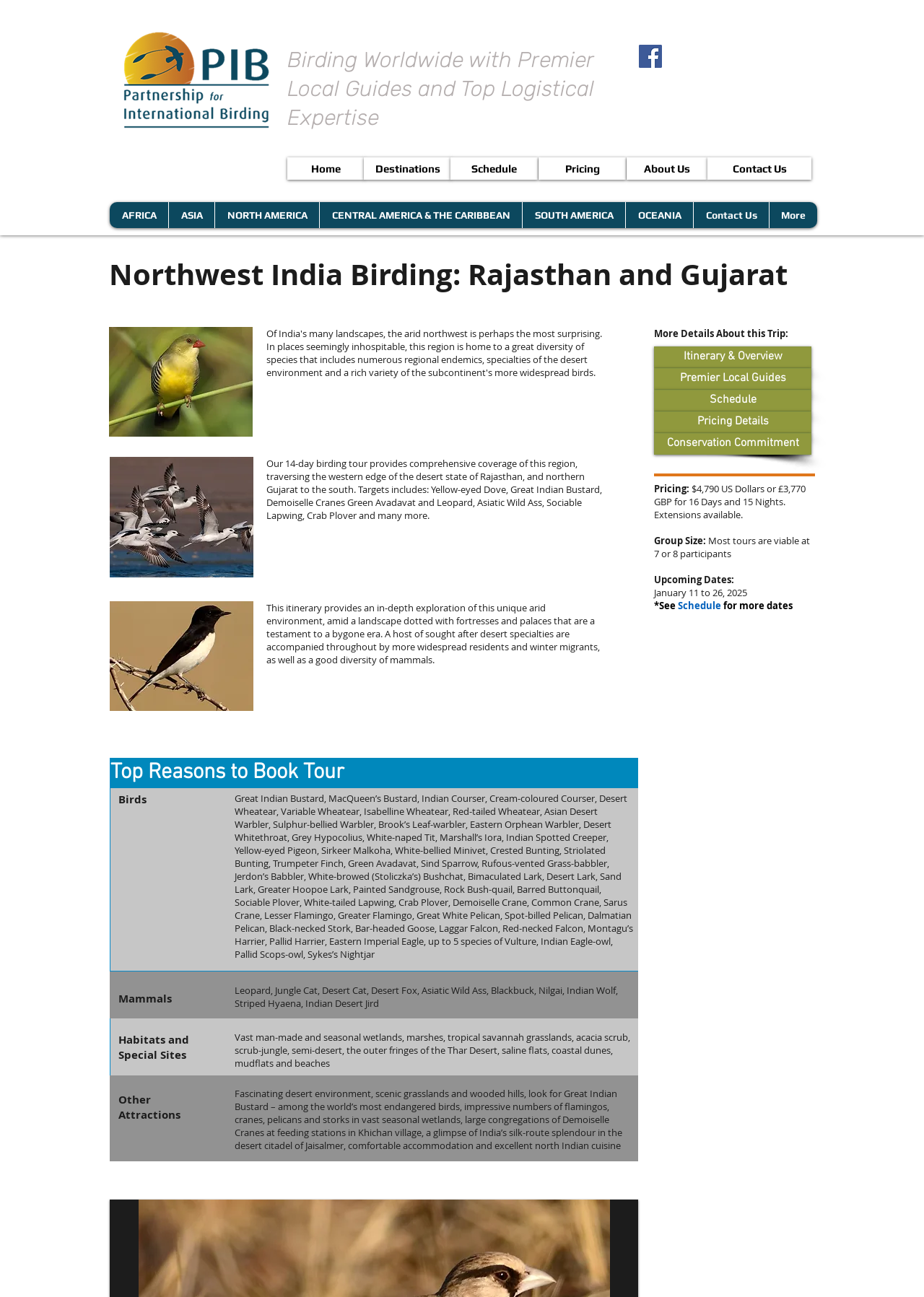Show the bounding box coordinates for the element that needs to be clicked to execute the following instruction: "Click on the 'Home' link". Provide the coordinates in the form of four float numbers between 0 and 1, i.e., [left, top, right, bottom].

[0.311, 0.121, 0.395, 0.139]